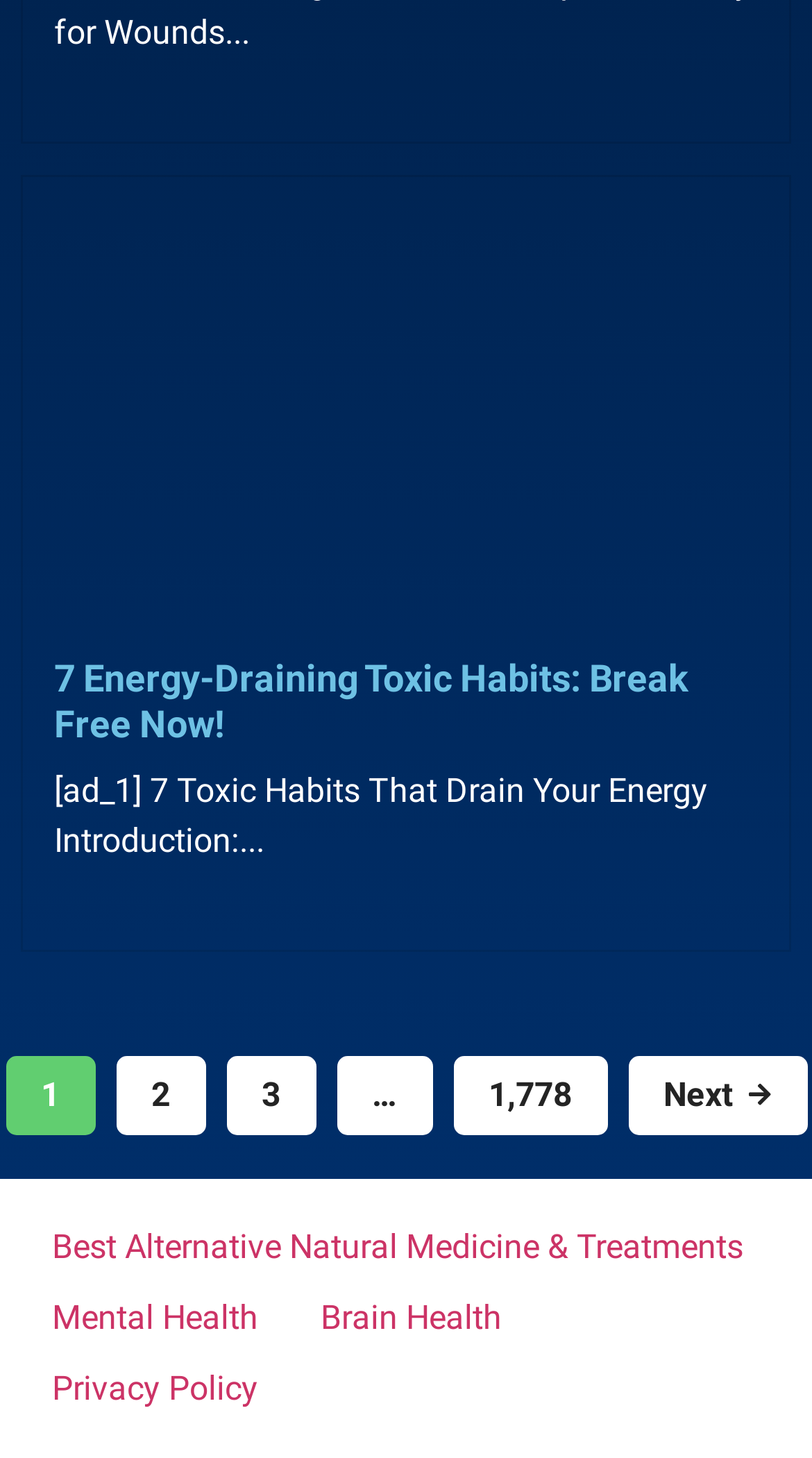Review the image closely and give a comprehensive answer to the question: What categories are listed at the bottom of the page?

At the bottom of the page, there are several links listed, which appear to be categories or topics related to the article. These categories include 'Best Alternative Natural Medicine & Treatments', 'Mental Health', and 'Brain Health'.